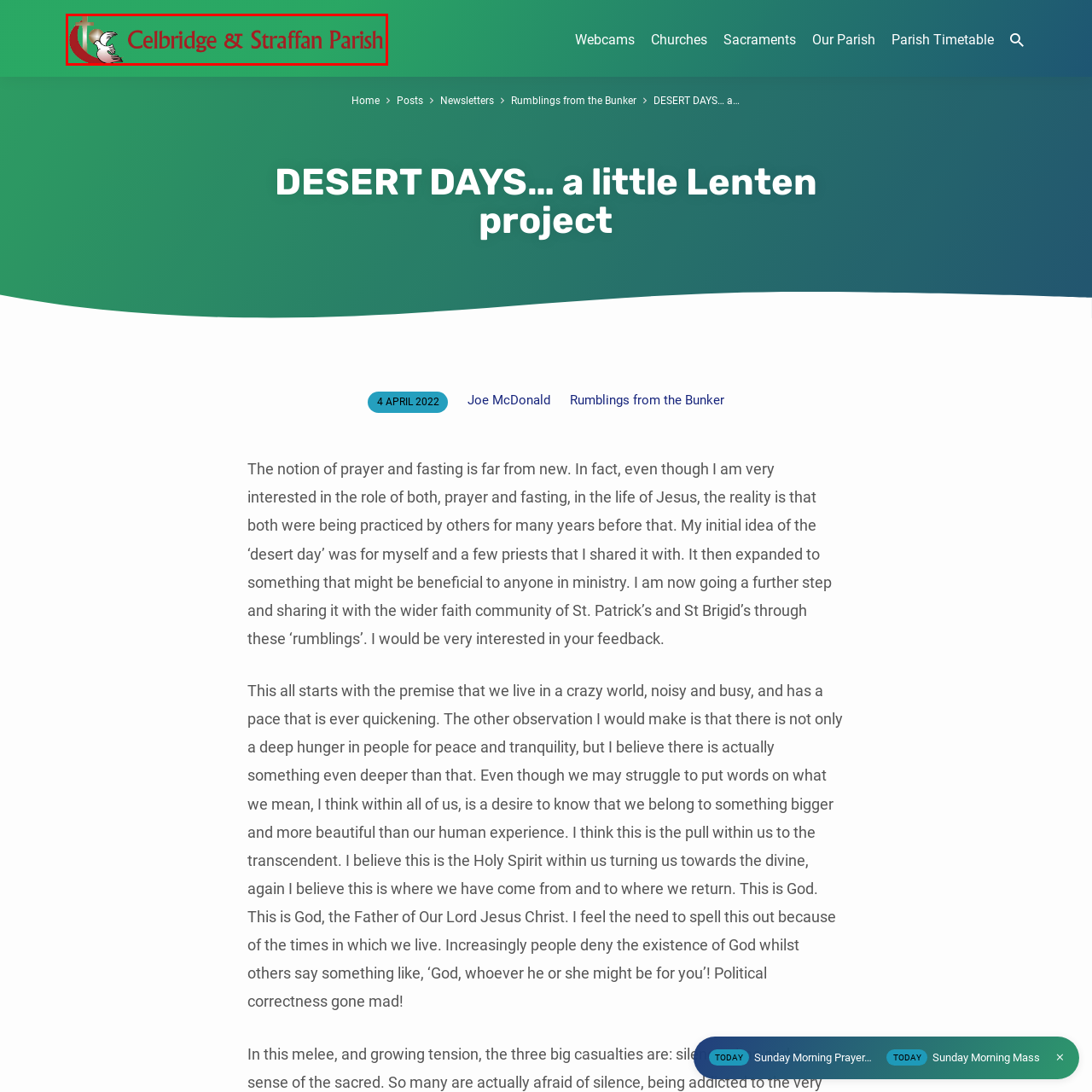Craft a detailed explanation of the image surrounded by the red outline.

The image showcases the branding of the Celbridge and Straffan Parish, featuring a distinct and colorful logo. The design includes a stylized representation of a cross alongside a dove, symbolizing peace and spirituality. The vibrant background in green contrasts elegantly with the text, which prominently reads "Celbridge & Straffan Parish." This visual identity reflects the parish's commitment to community and faith, and serves as an inviting representation for both parishioners and visitors exploring the church's activities and values.